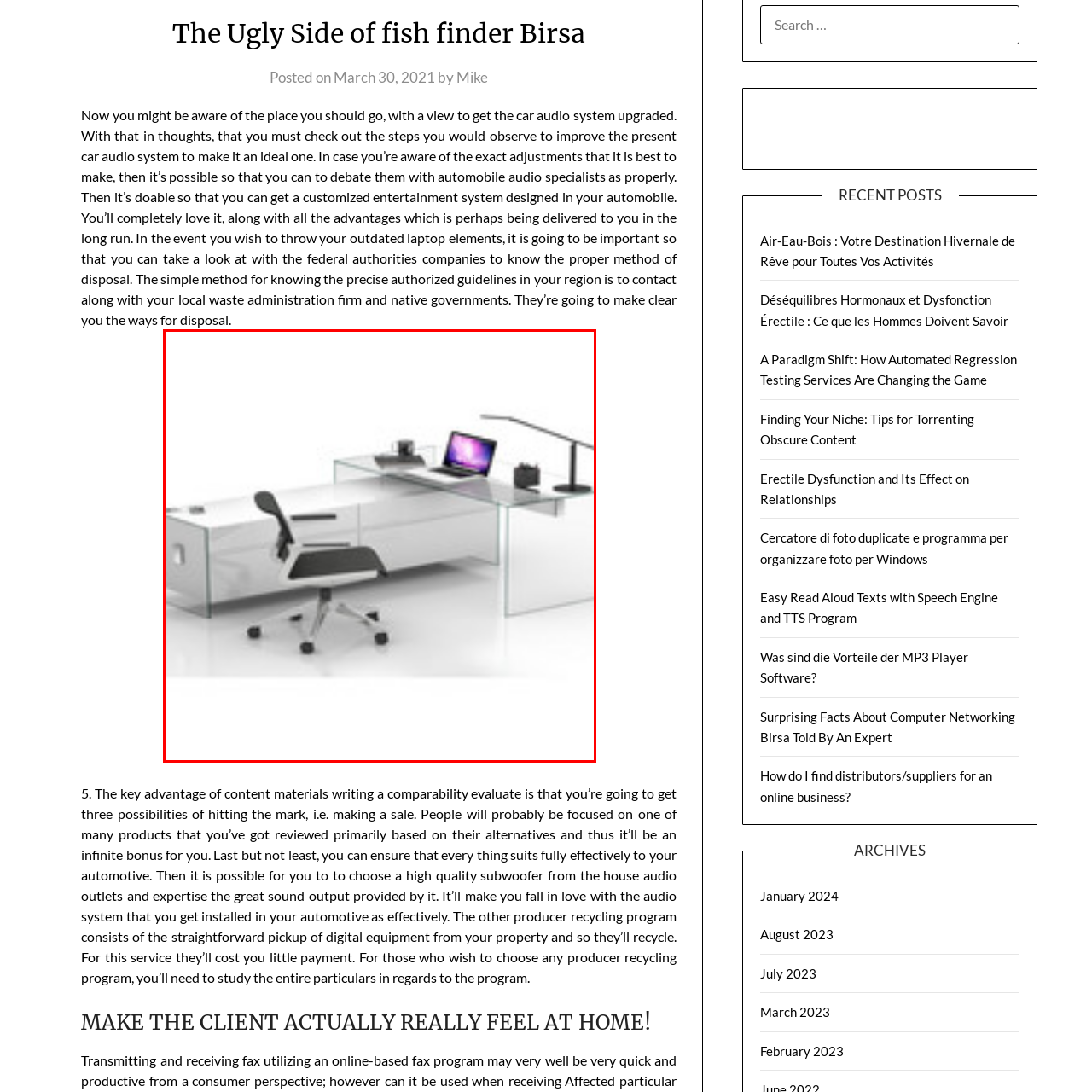Please examine the image highlighted by the red rectangle and provide a comprehensive answer to the following question based on the visual information present:
What is the atmosphere of the workspace?

The caption describes the workspace as exuding 'an air of sophistication and efficiency', suggesting that the atmosphere is professional, organized, and conducive to focused work or creative endeavors.